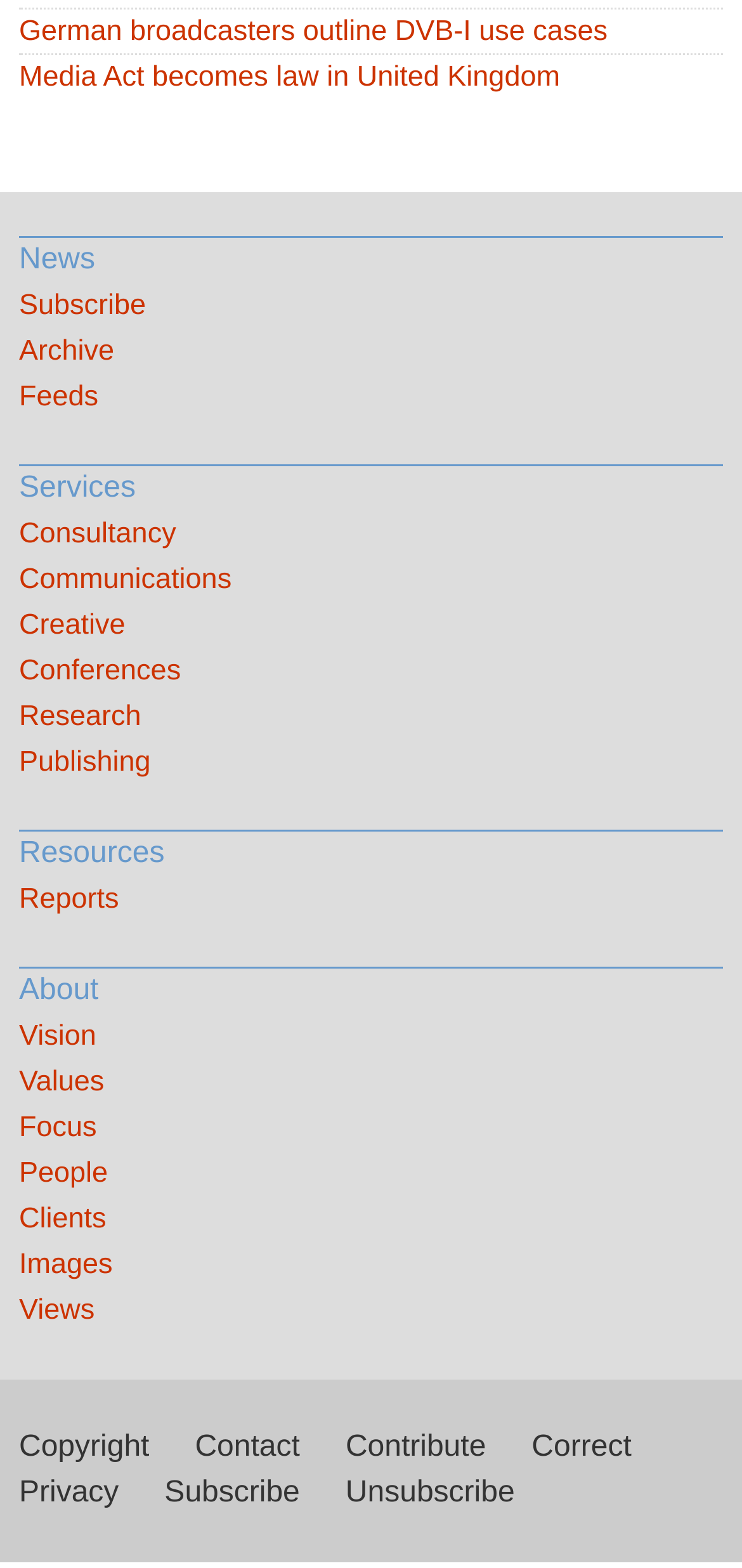What is the main category of news on this webpage? From the image, respond with a single word or brief phrase.

News